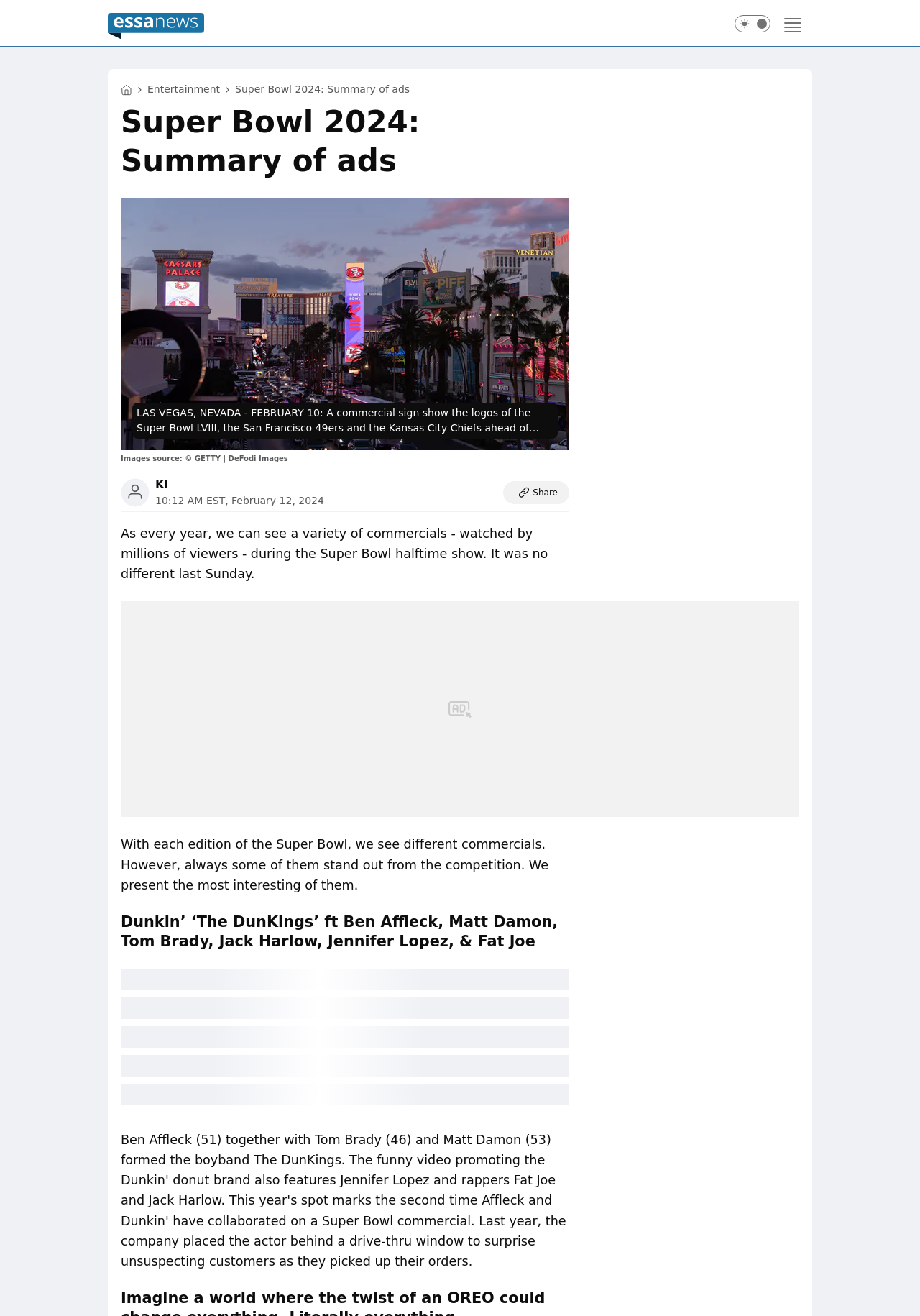Determine the main text heading of the webpage and provide its content.

Super Bowl 2024: Summary of ads